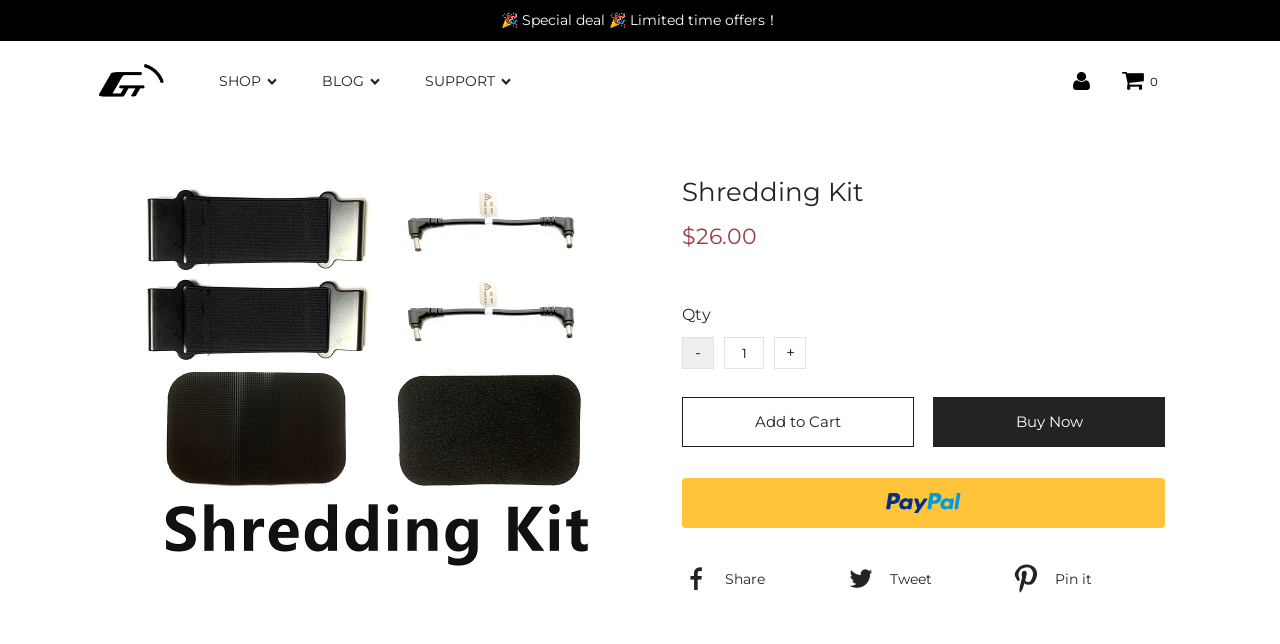Explain in detail what is displayed on the webpage.

This webpage is about a shredding kit designed for hardcore shredders, taking the GT40 to its extreme. At the top, there is a promotional banner with a limited-time offer, accompanied by a logo "GTMOD" with an image. Below the banner, there are navigation links to "SHOP" and "BLOG" on the top-right corner, and a "SUPPORT" link on the top-center.

On the left side, there is a shopping cart icon with a "0" indicator, showing that the cart is empty. Next to it, there is a discount label with "0%" off and a red "OFF" tag.

The main content area is divided into two sections. On the left, there is a heading "Shredding Kit" with a price tag of "$26.00" below it. Under the price, there is a quantity selector with a "-" button, a text box showing "1", and a "+" button. Below the quantity selector, there are two call-to-action buttons, "Add to Cart" and "Buy Now".

On the right side, there is a PayPal iframe for payment processing. Above the iframe, there are three social media links represented by icons.

At the bottom of the page, there are three more links, possibly for additional information or resources.